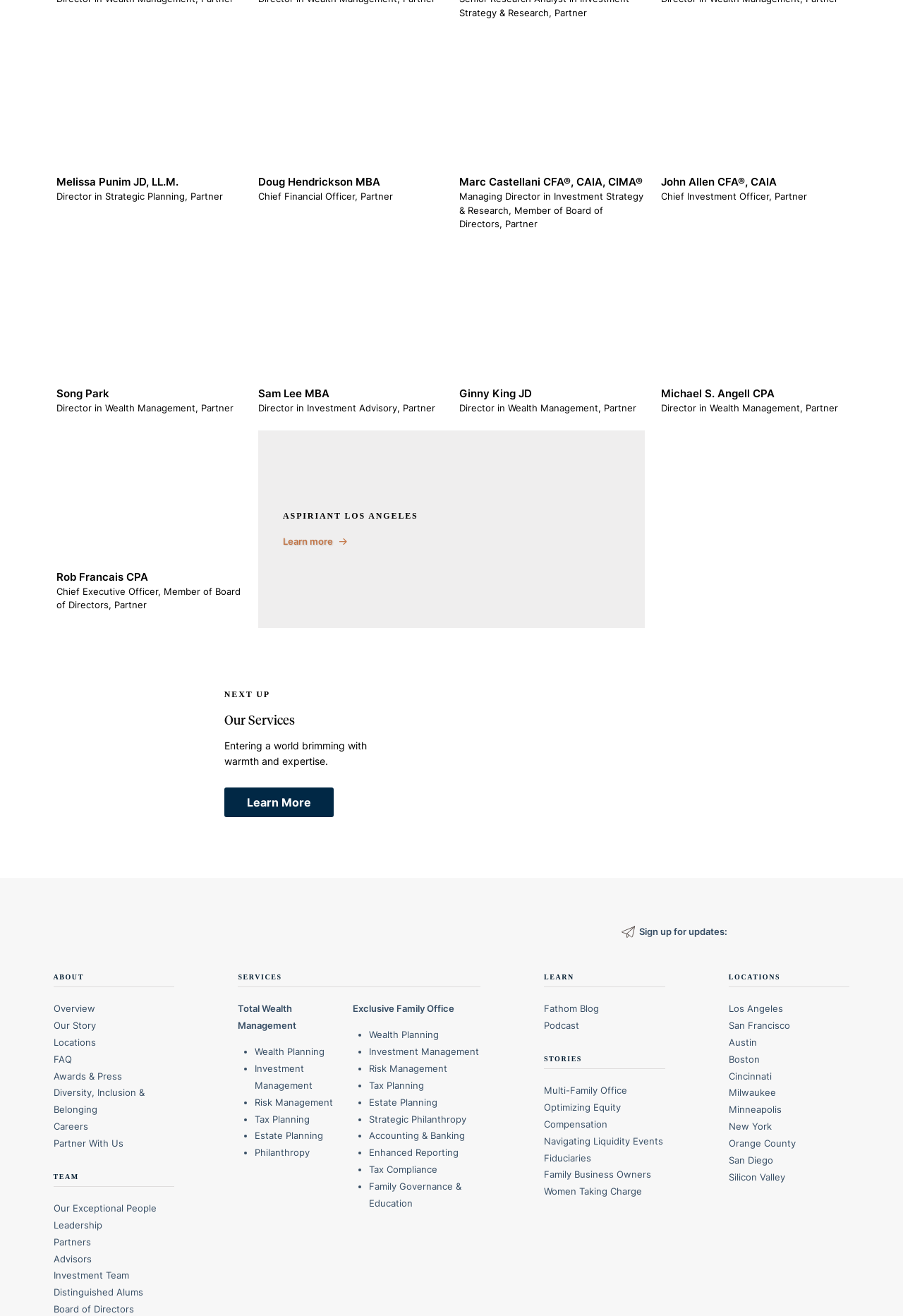Show the bounding box coordinates of the region that should be clicked to follow the instruction: "Click on Melissa Punim's profile."

[0.062, 0.027, 0.268, 0.176]